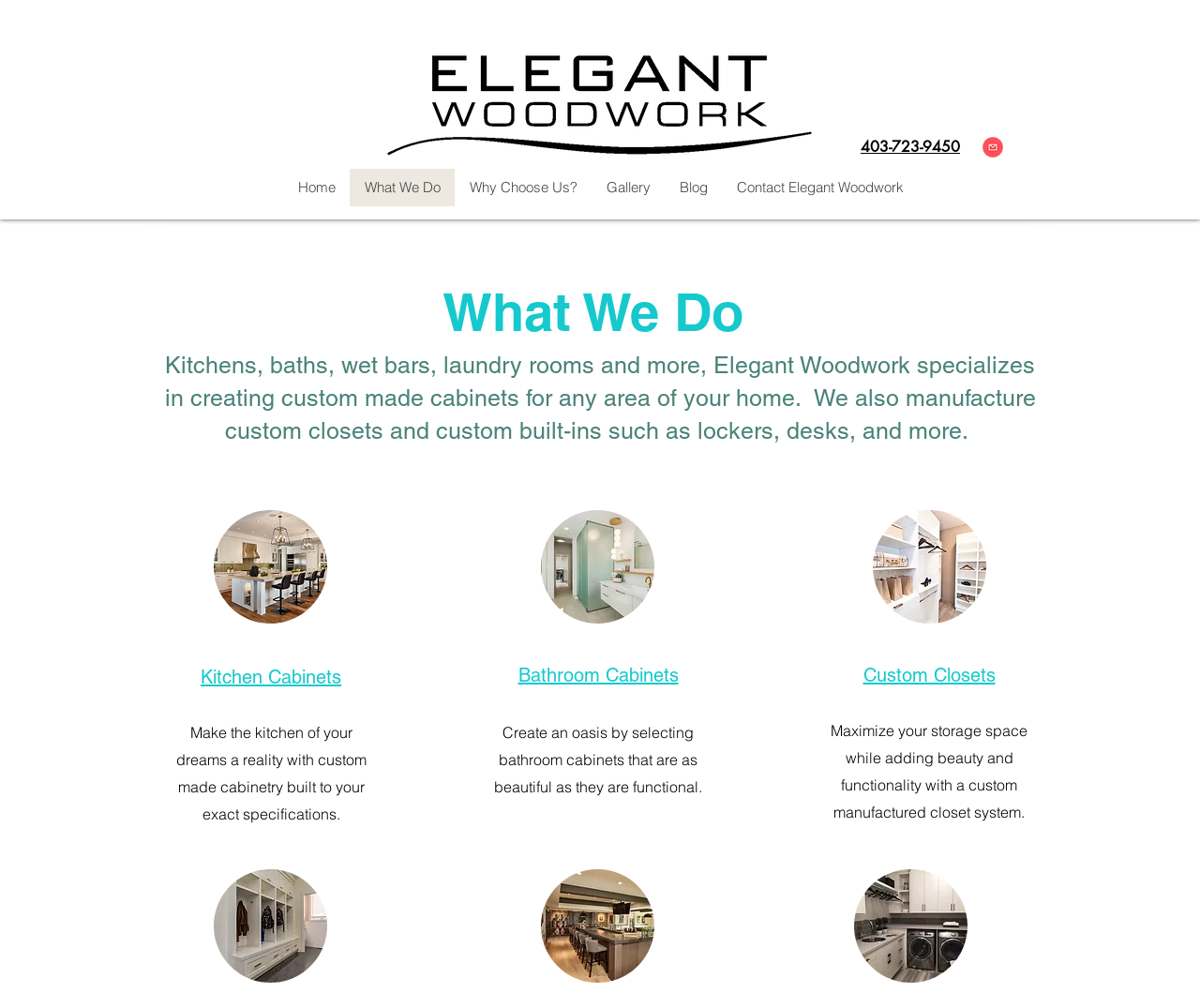What is the phone number on the top right?
Examine the image and give a concise answer in one word or a short phrase.

403-723-9450